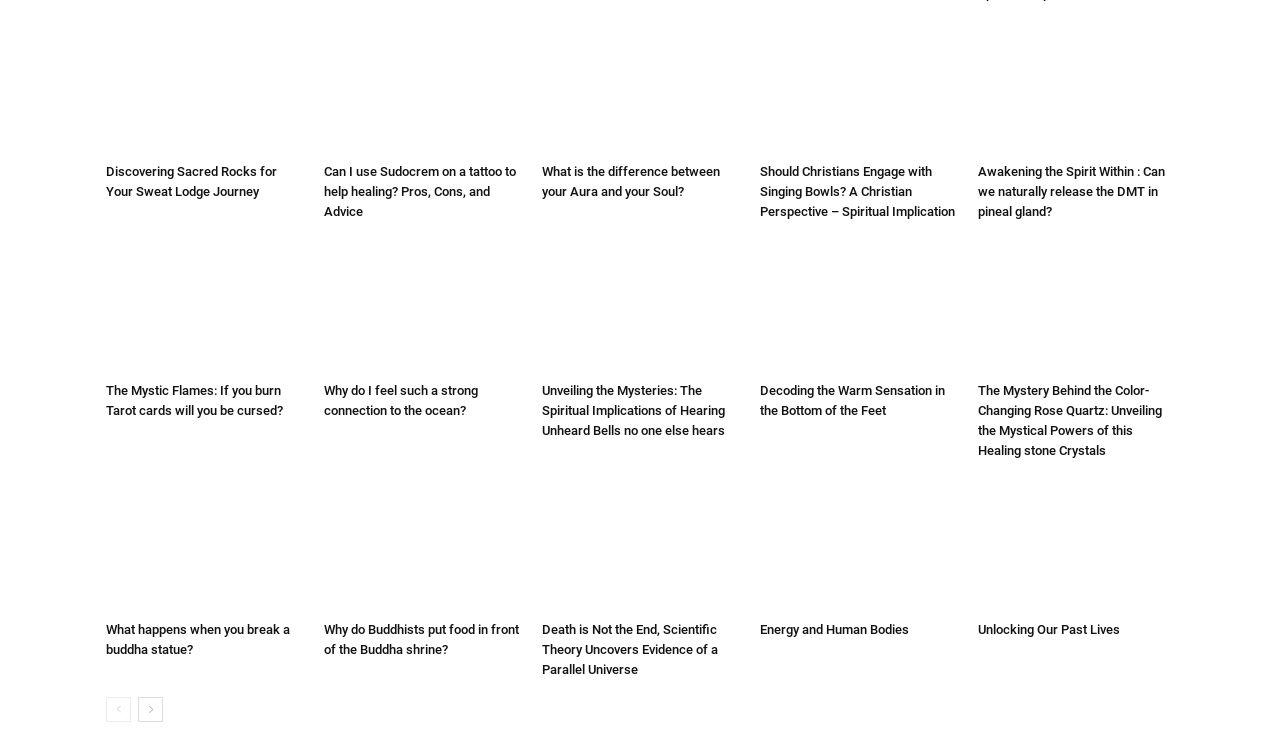Bounding box coordinates are specified in the format (top-left x, top-left y, bottom-right x, bottom-right y). All values are floating point numbers bounded between 0 and 1. Please provide the bounding box coordinate of the region this sentence describes: aria-label="next-page"

[0.108, 0.937, 0.127, 0.971]